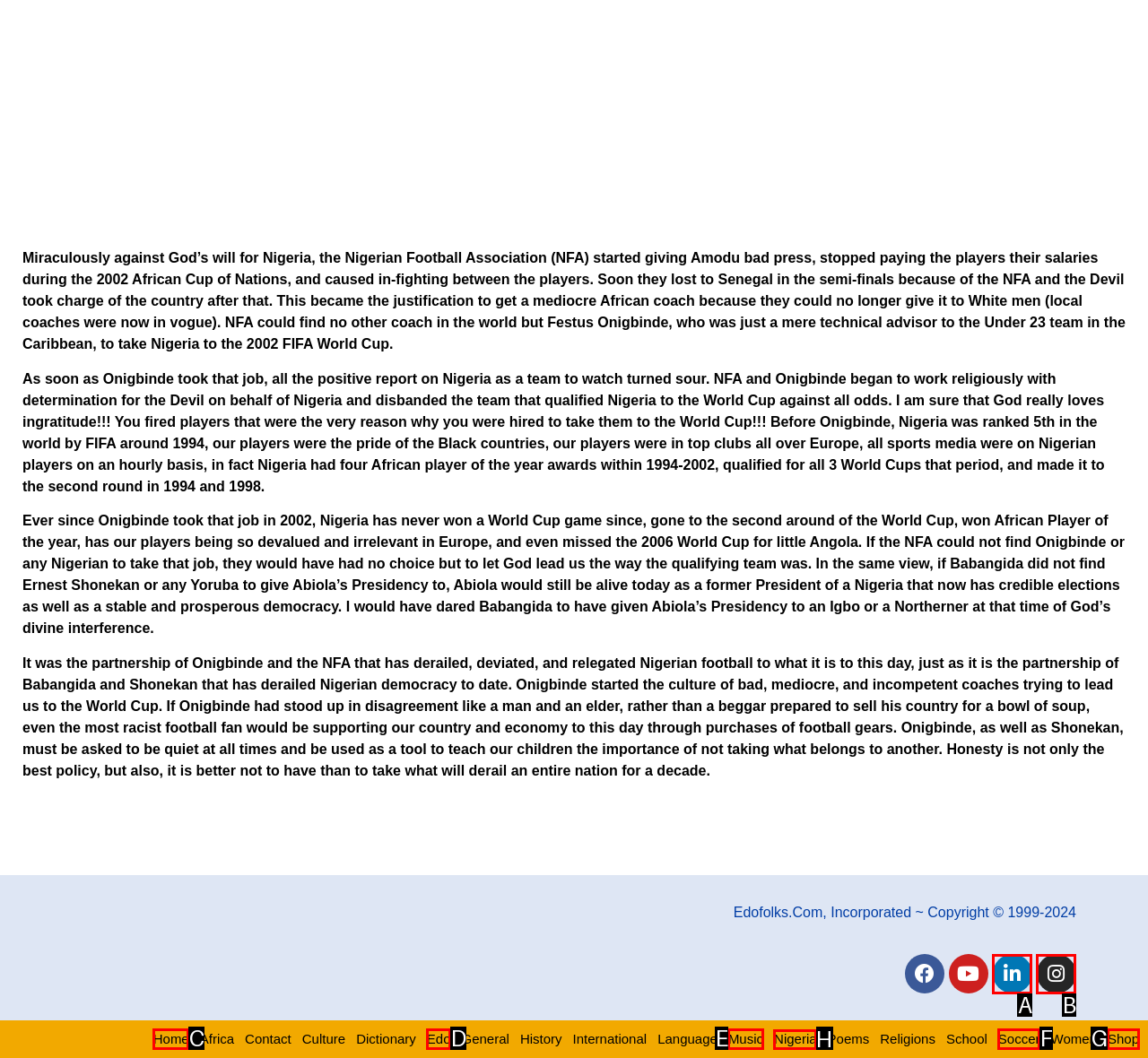To complete the task: Search for a topic, select the appropriate UI element to click. Respond with the letter of the correct option from the given choices.

None